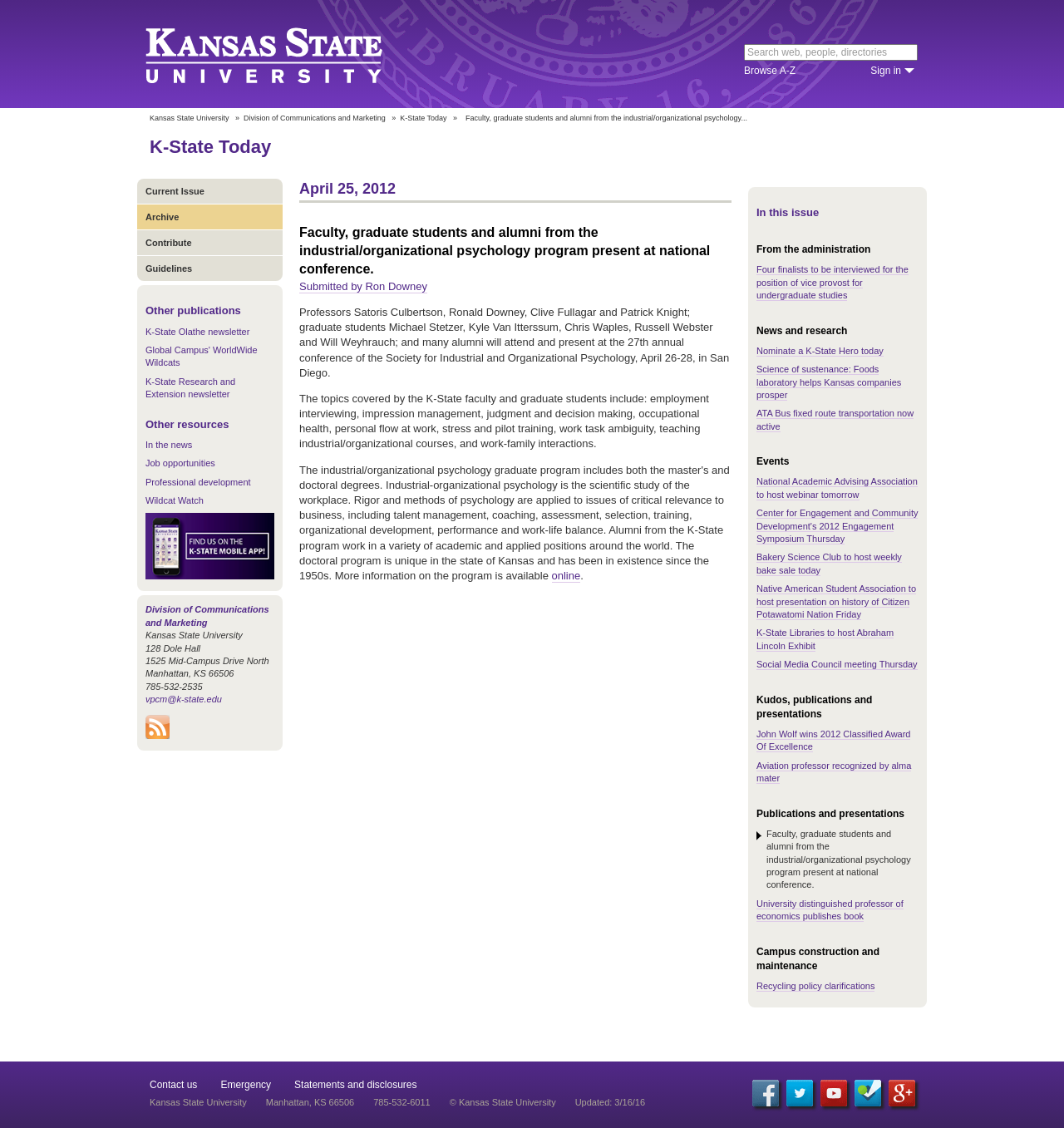Please provide a detailed answer to the question below based on the screenshot: 
What is the phone number of the university?

The phone number of the university can be found in the footer section, which mentions '785-532-2535' as the contact number.